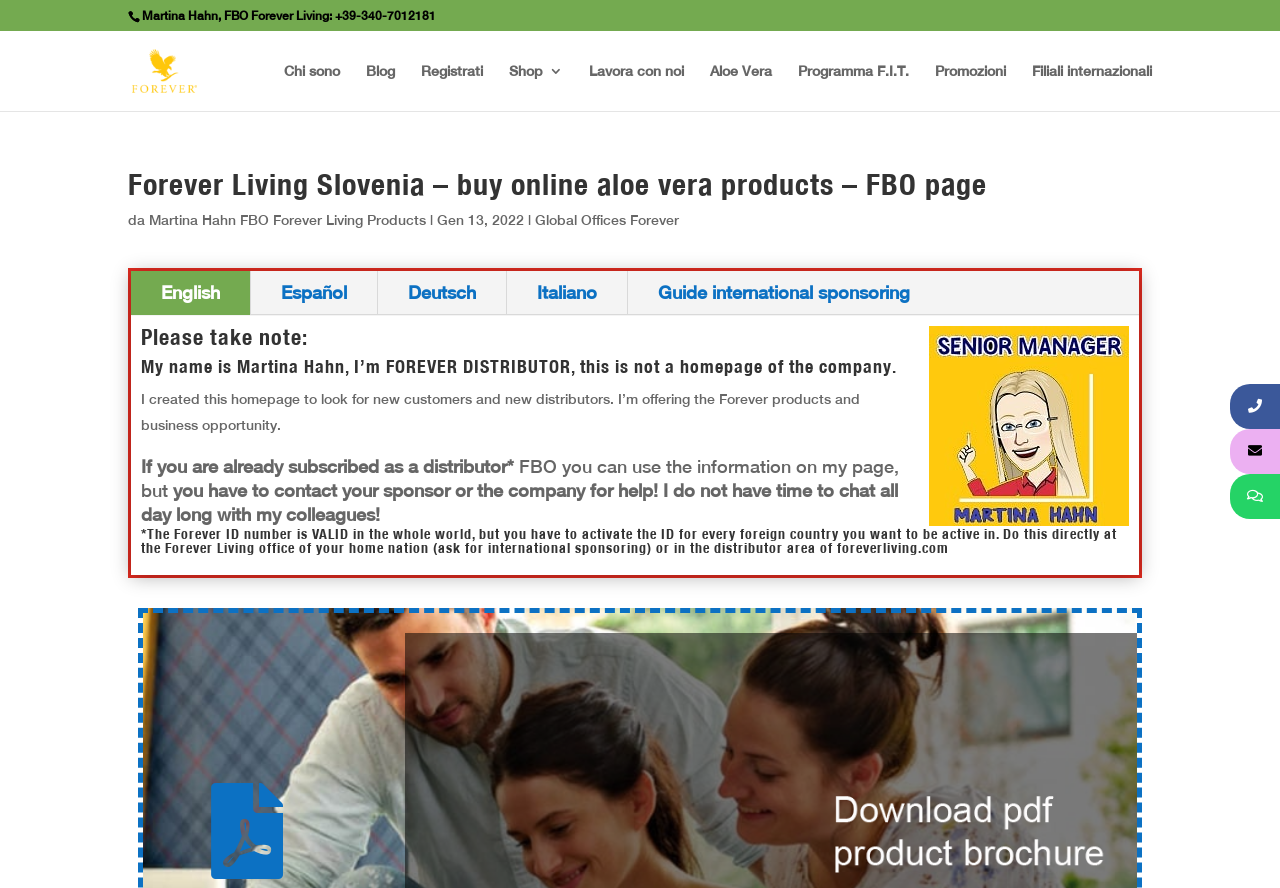Find and specify the bounding box coordinates that correspond to the clickable region for the instruction: "Call Martina Hahn".

[0.262, 0.01, 0.341, 0.026]